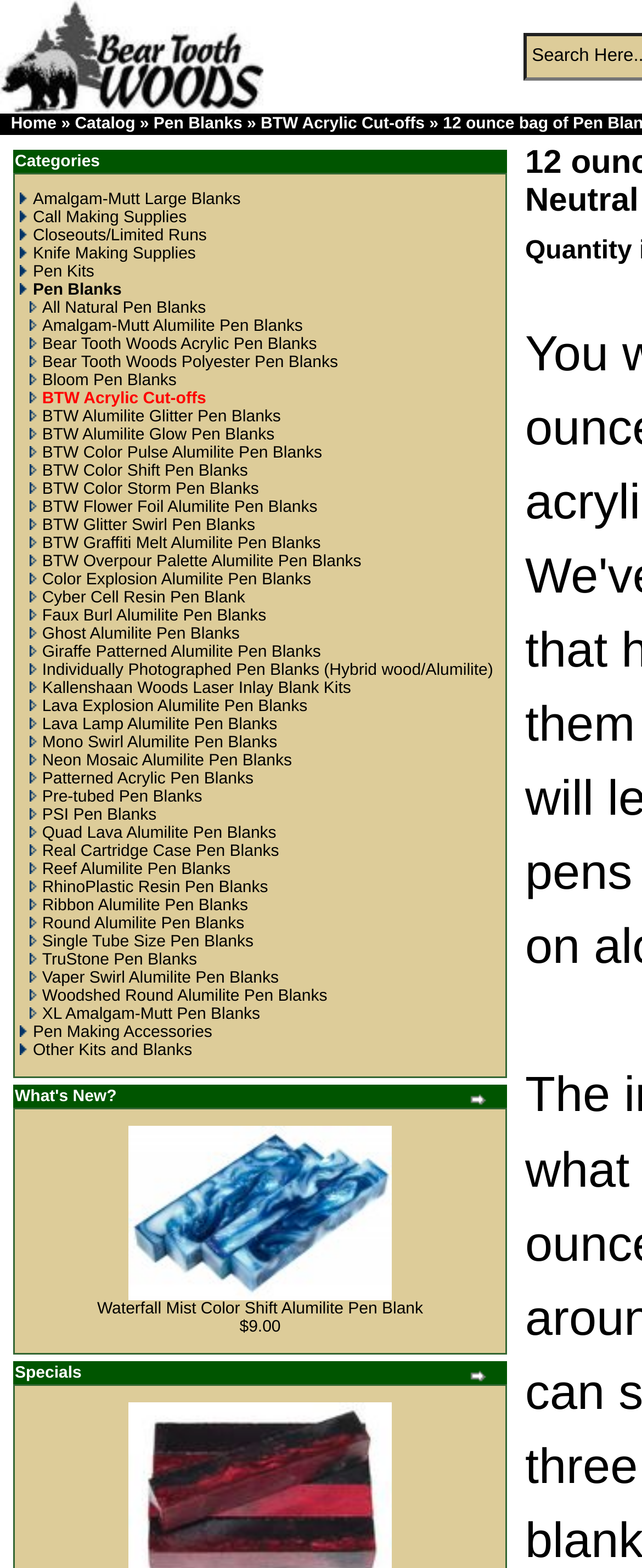Describe the entire webpage, focusing on both content and design.

The webpage is about Bear Tooth Woods, a company that sells pen blanks and other related products. At the top of the page, there is a logo and a navigation menu with links to "Home", "Catalog", "Pen Blanks", and "BTW Acrylic Cut-offs". 

Below the navigation menu, there is a table with a list of categories, including "Amalgam-Mutt Large Blanks", "Call Making Supplies", "Closeouts/Limited Runs", and many others. Each category has a link to a corresponding page. 

The main content of the page is a long list of links to different types of pen blanks, including "All Natural Pen Blanks", "Amalgam-Mutt Alumilite Pen Blanks", "Bear Tooth Woods Acrylic Pen Blanks", and many others. The list is organized into several sections, each with its own heading. There are over 30 different types of pen blanks listed, each with a link to a corresponding page.